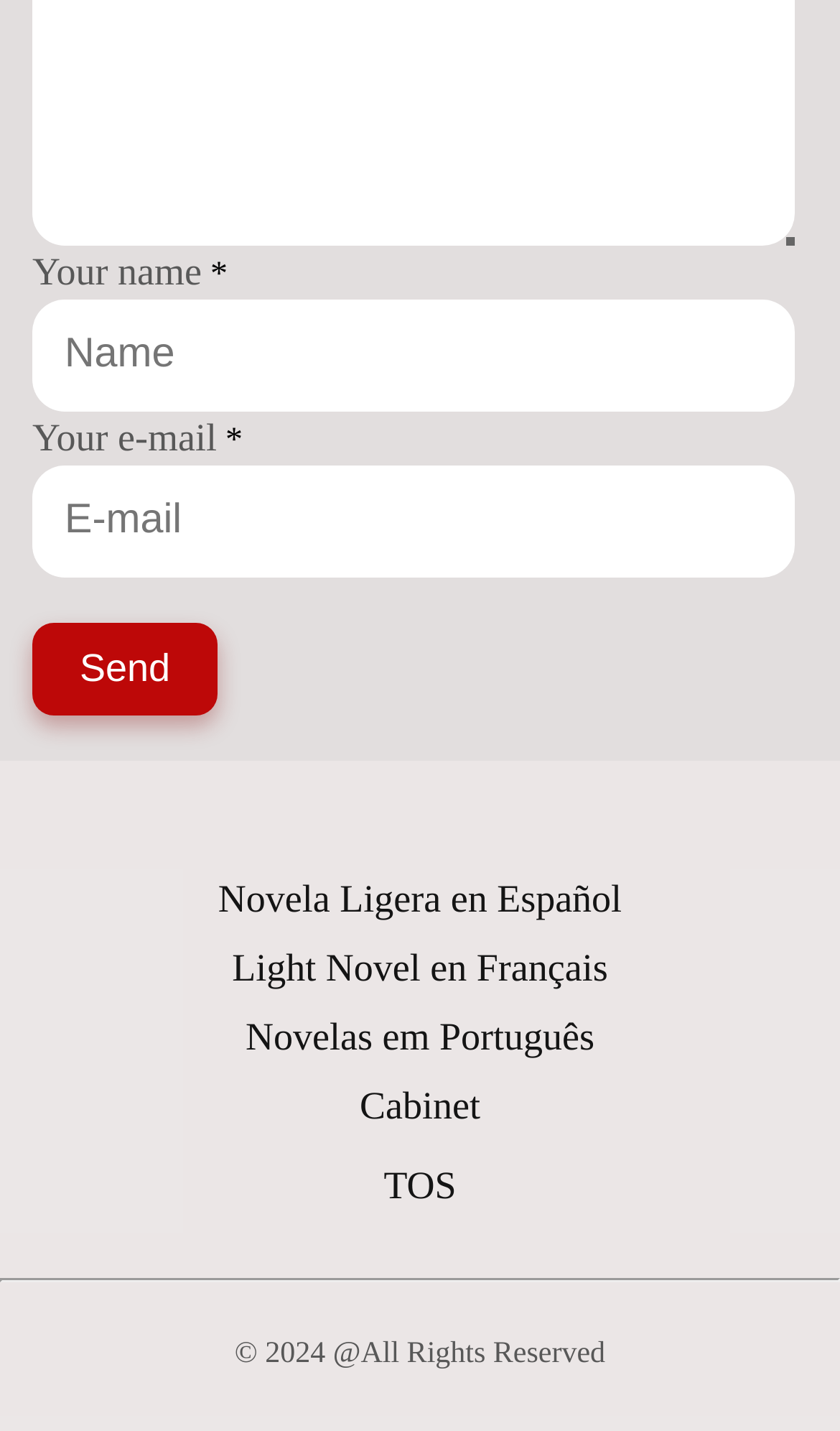Given the description "Novela Ligera en Español", determine the bounding box of the corresponding UI element.

[0.26, 0.628, 0.74, 0.658]